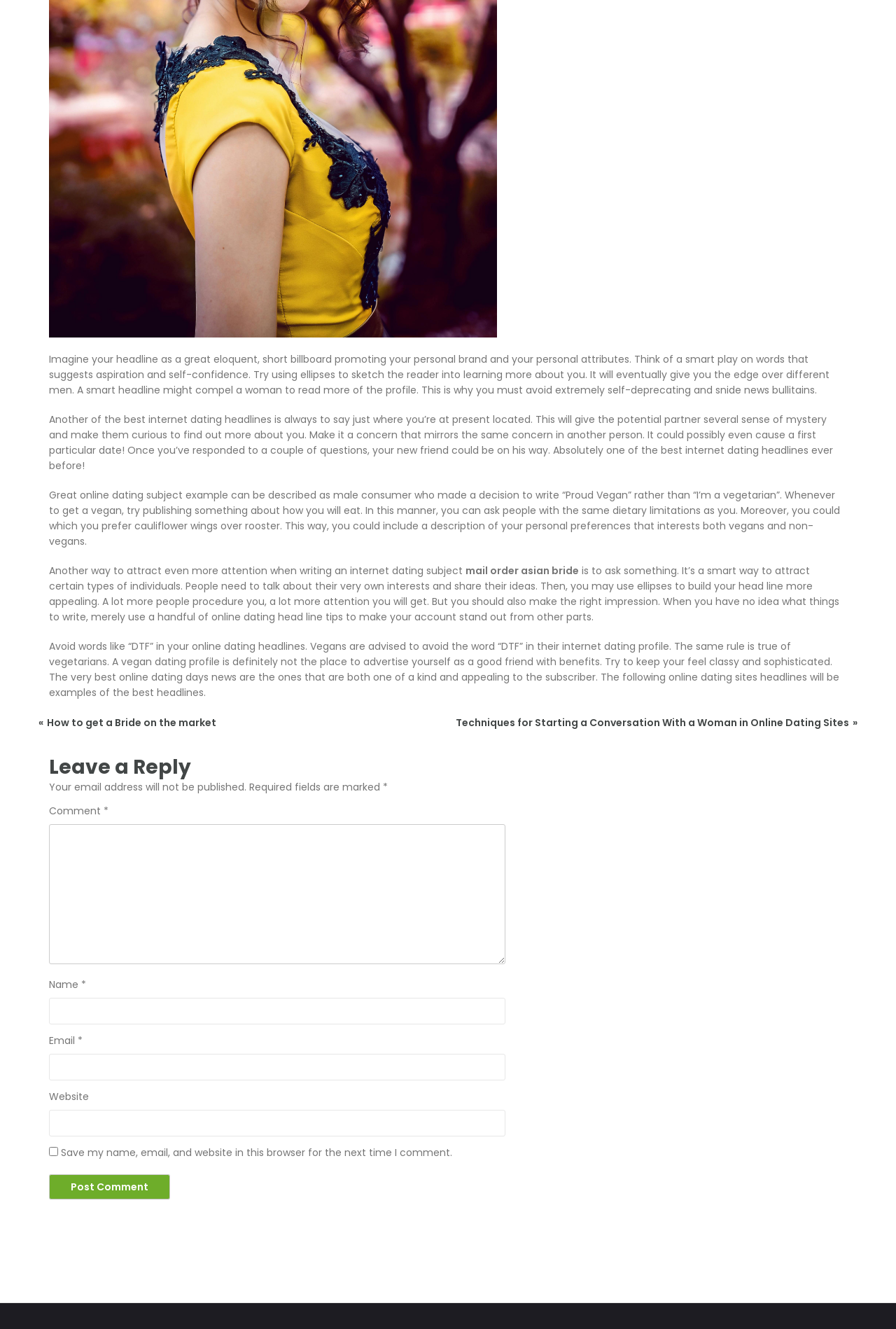Look at the image and answer the question in detail:
What is the benefit of asking a question in an online dating headline?

Asking a question in an online dating headline can attract certain types of individuals who are interested in sharing their ideas and opinions. It can also make the headline more appealing and increase the chances of getting more attention.